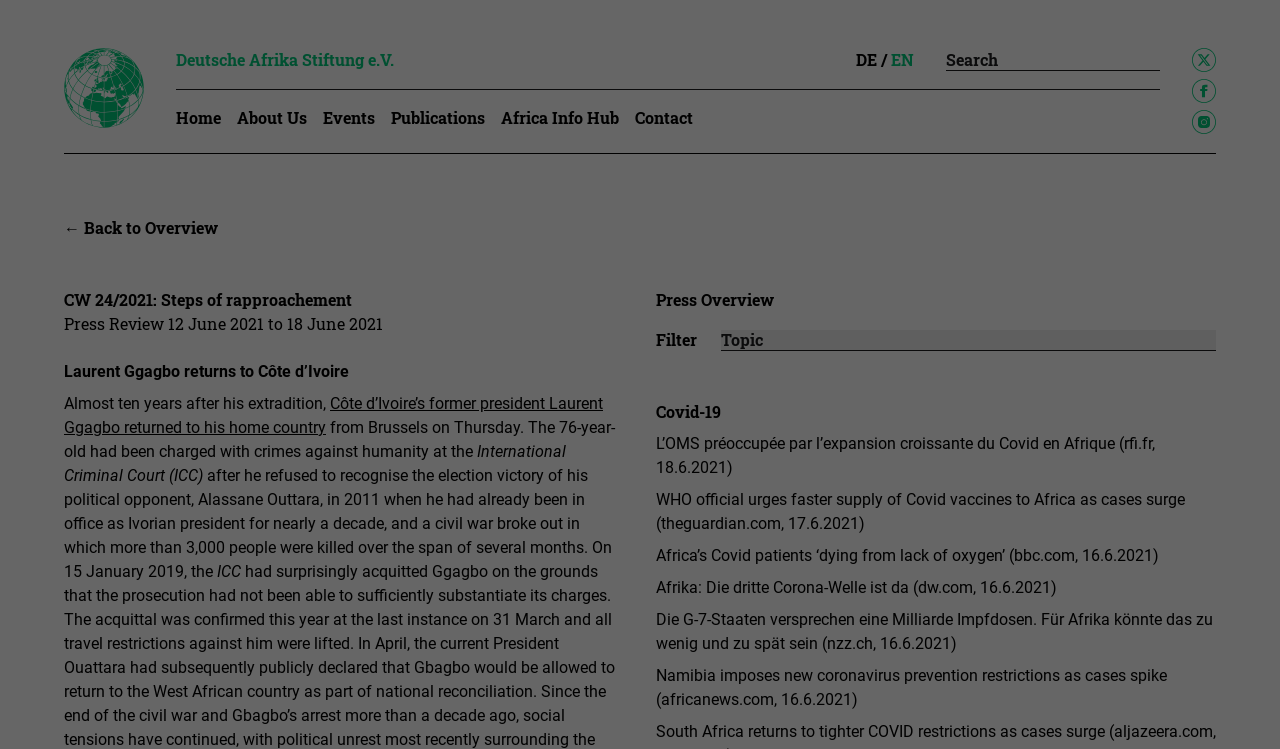Please locate the bounding box coordinates of the element that should be clicked to achieve the given instruction: "Read about Covid-19 in Africa".

[0.512, 0.535, 0.563, 0.563]